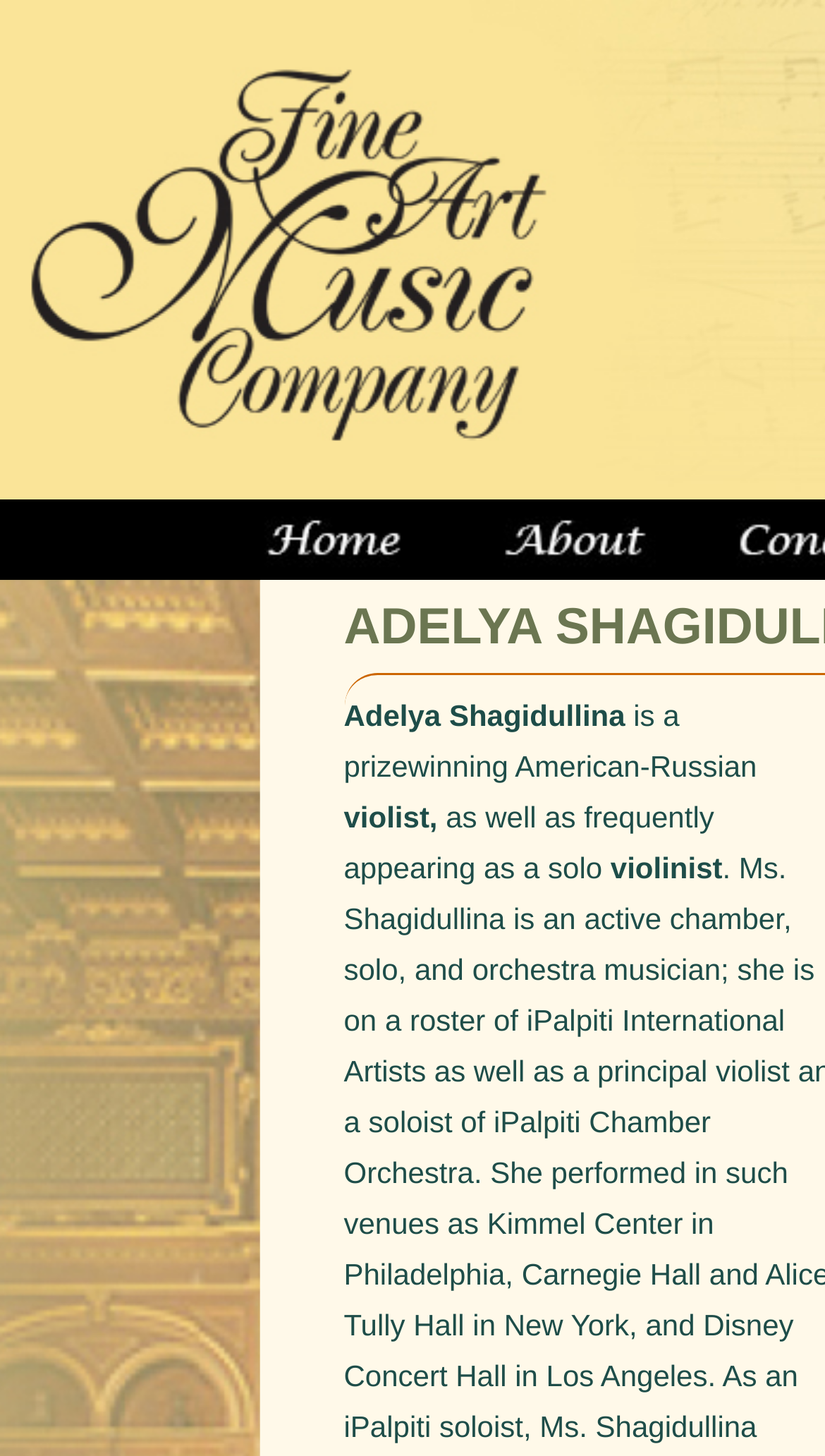What is Adelya Shagidullina's nationality?
Give a detailed response to the question by analyzing the screenshot.

According to the webpage content, Adelya Shagidullina is described as a prizewinning American-Russian violist, indicating that she has dual nationality.